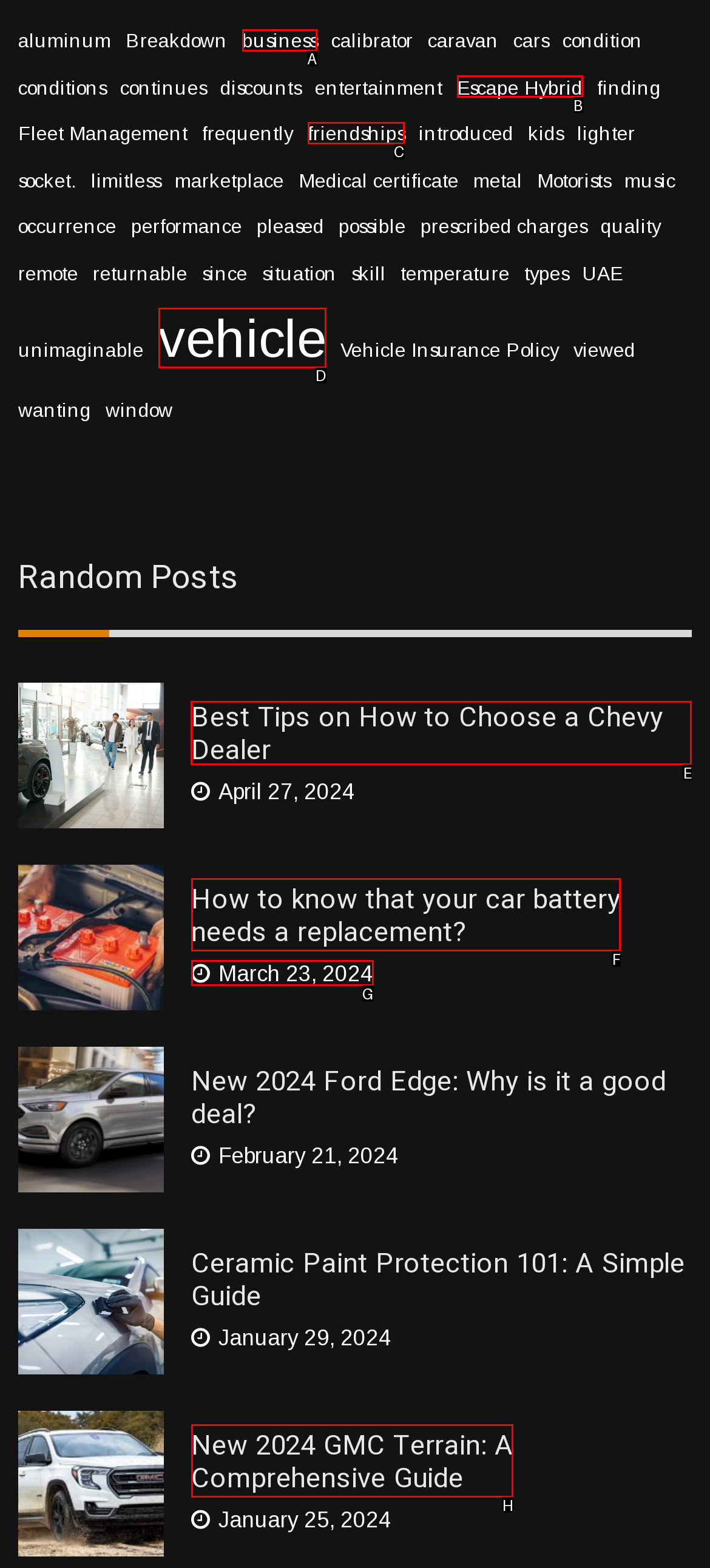Identify the correct UI element to click for this instruction: Read 'Best Tips on How to Choose a Chevy Dealer'
Respond with the appropriate option's letter from the provided choices directly.

E